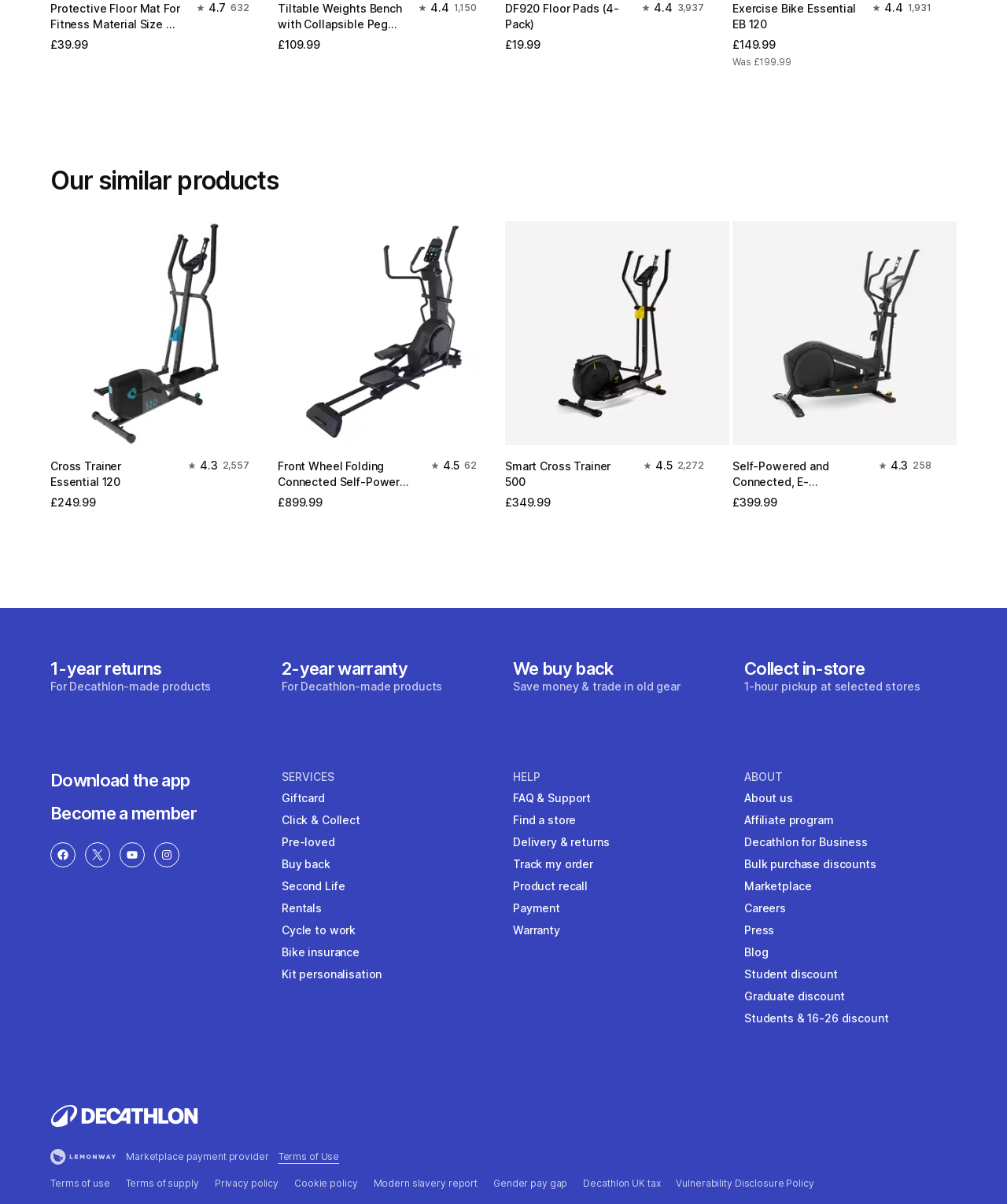Please identify the coordinates of the bounding box for the clickable region that will accomplish this instruction: "Download the app".

[0.05, 0.639, 0.211, 0.656]